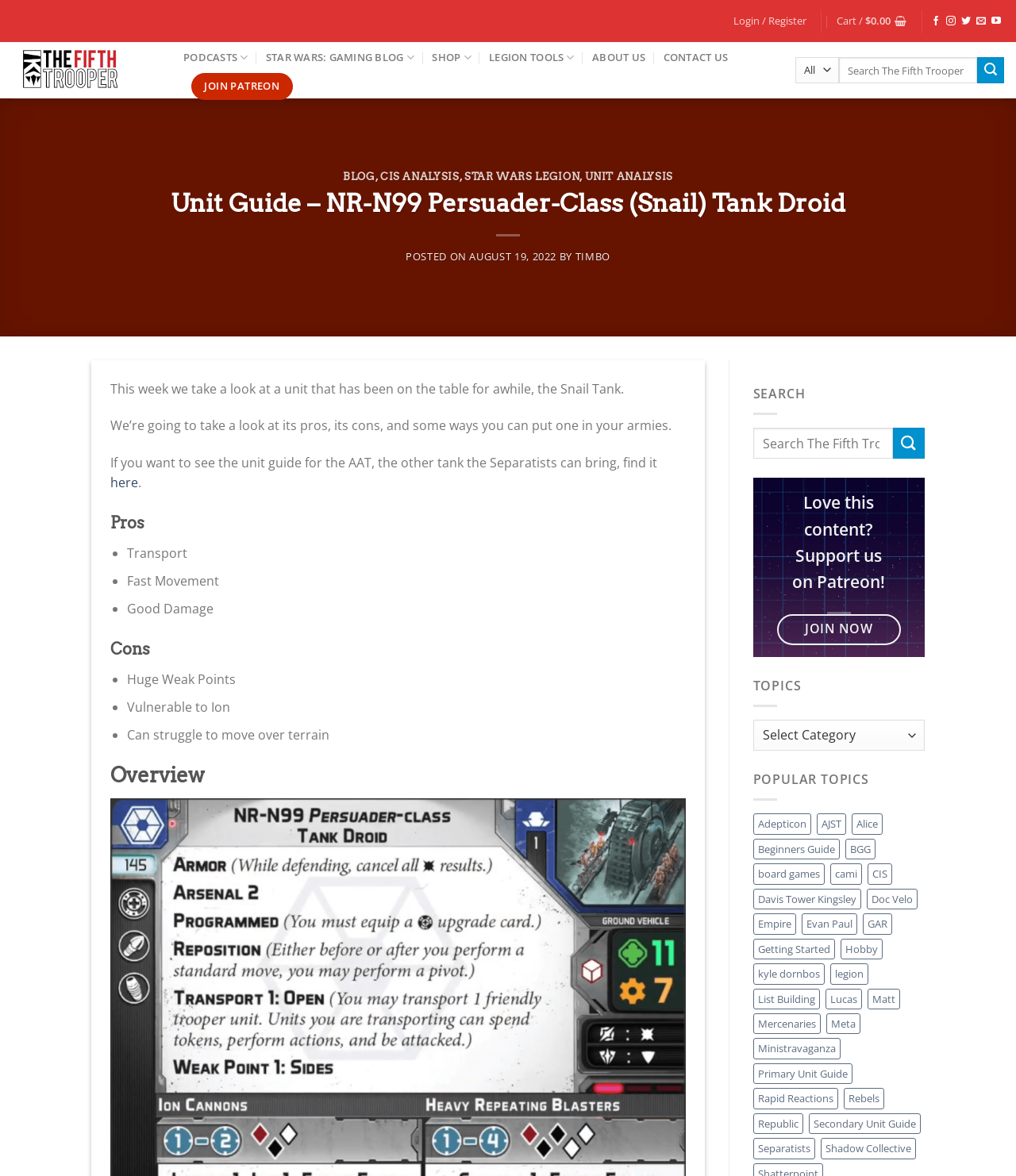Give a short answer to this question using one word or a phrase:
What is the name of the website?

The Fifth Trooper